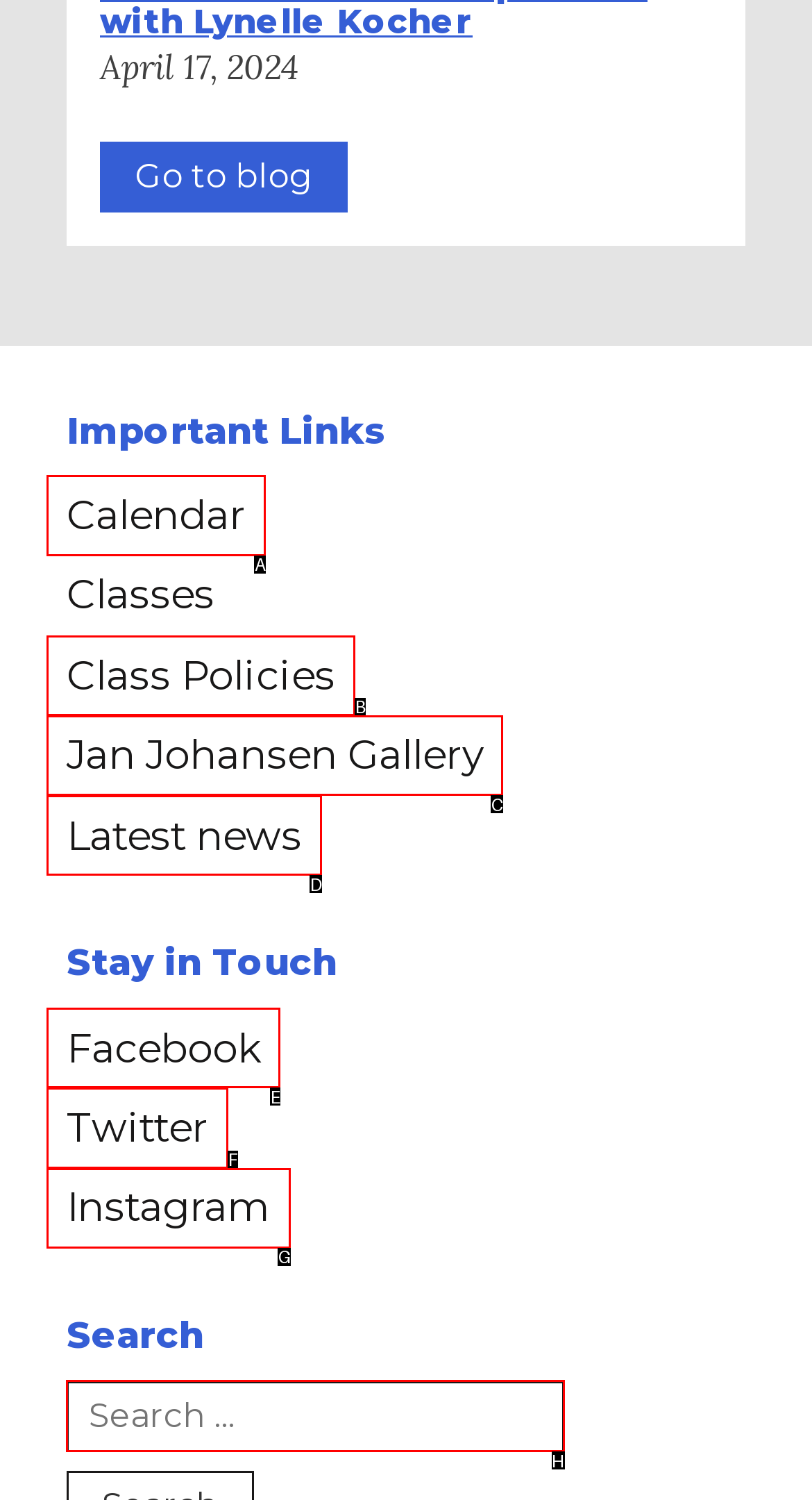Which lettered option should be clicked to perform the following task: Search for something
Respond with the letter of the appropriate option.

H